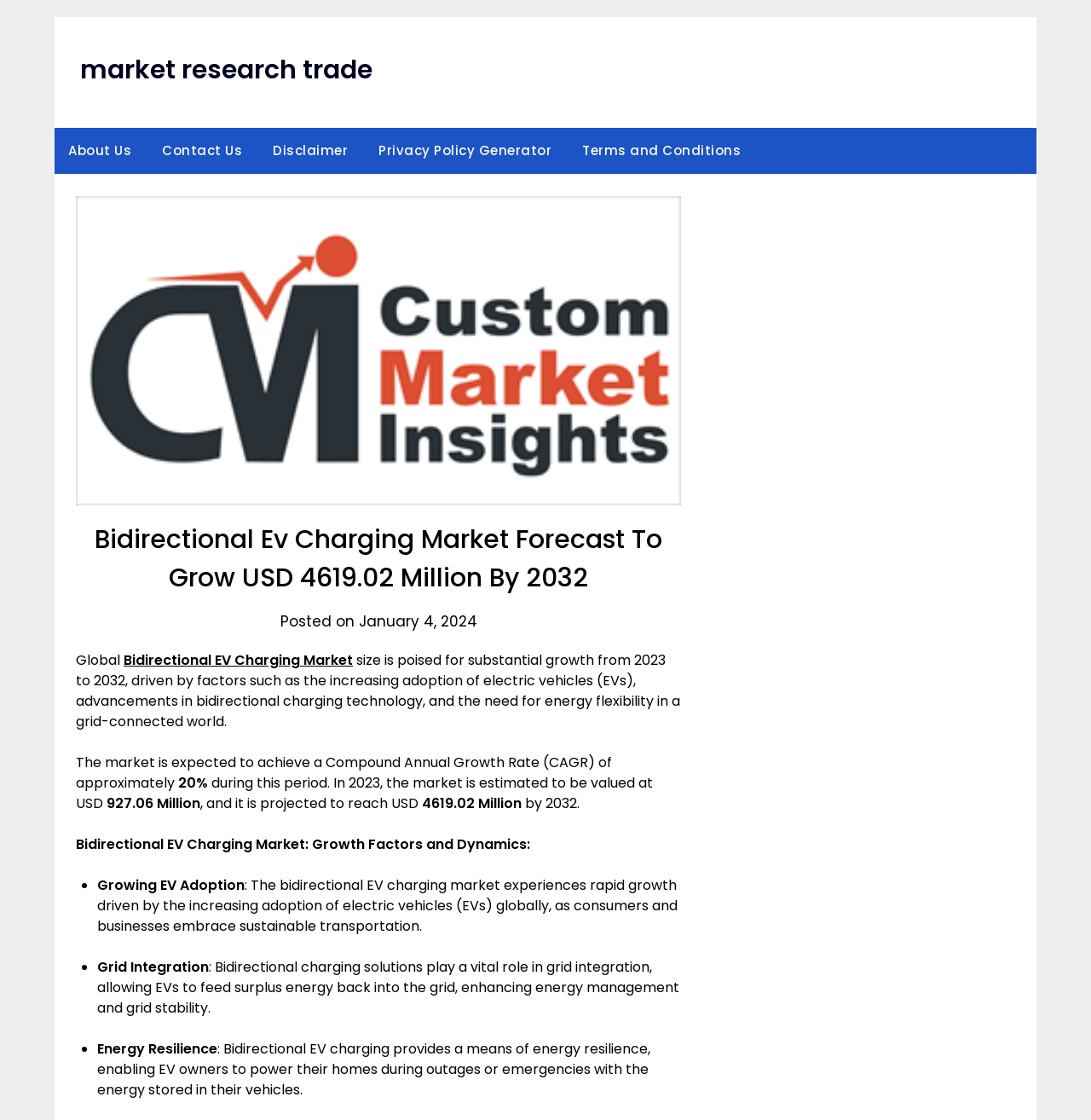Identify and generate the primary title of the webpage.

Bidirectional Ev Charging Market Forecast To Grow USD 4619.02 Million By 2032